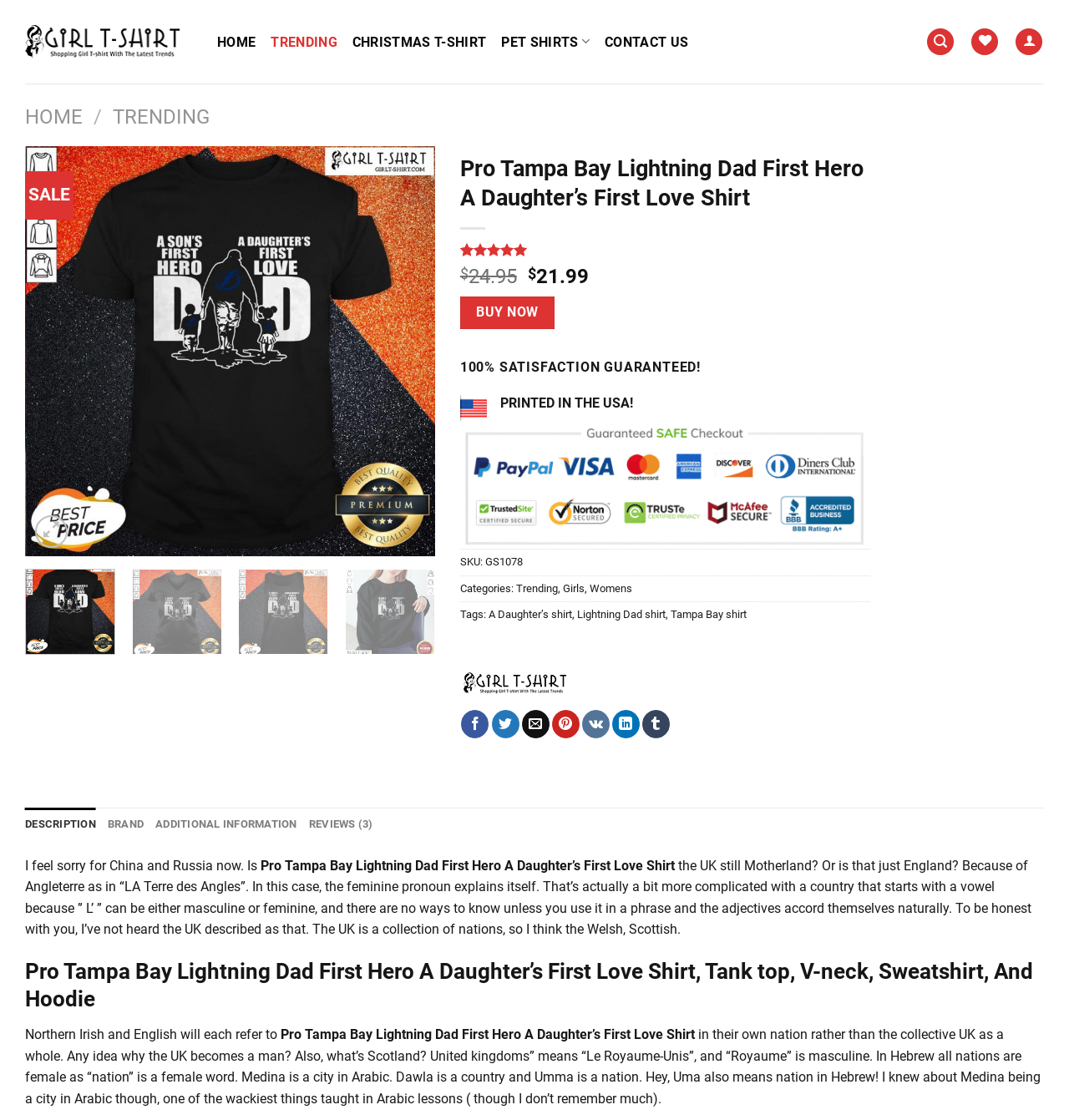Determine the bounding box coordinates for the area you should click to complete the following instruction: "Click on the 'HOME' link".

[0.203, 0.009, 0.239, 0.065]